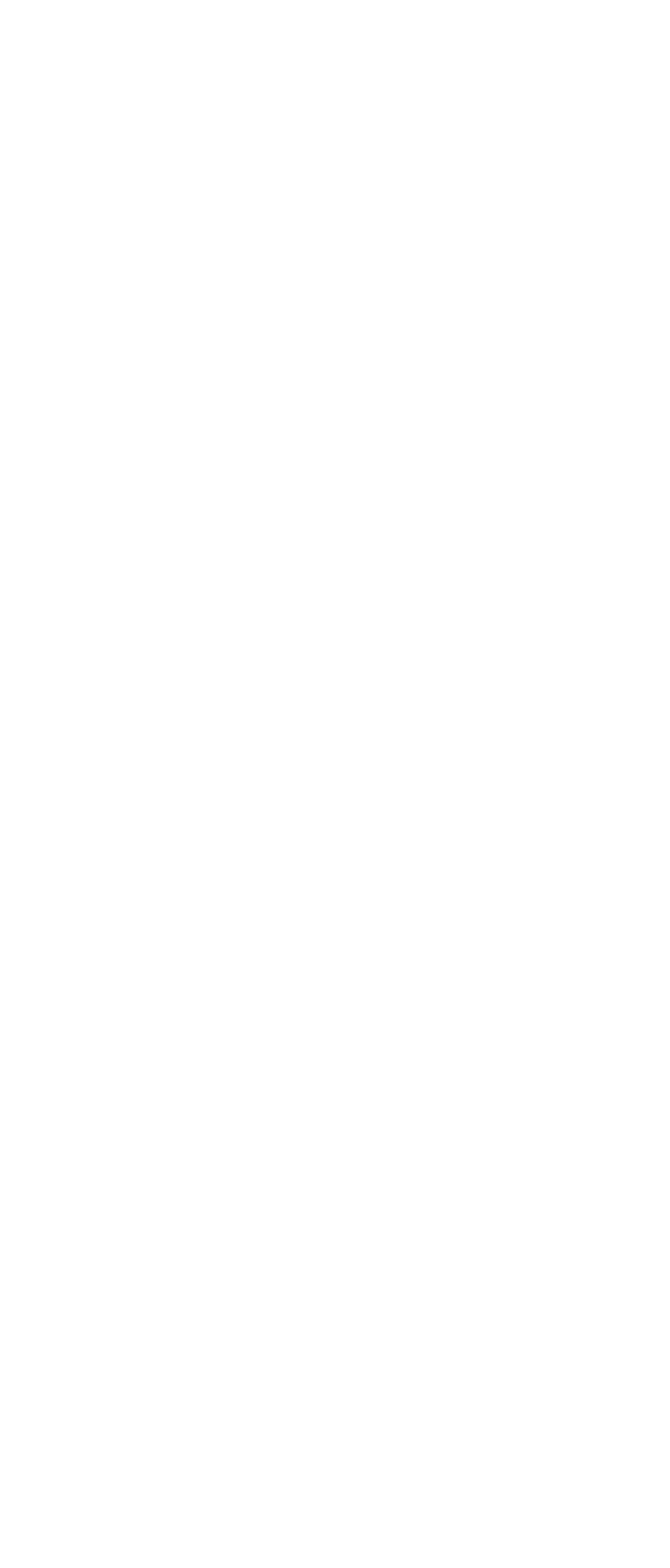Pinpoint the bounding box coordinates of the clickable area necessary to execute the following instruction: "Click on 'Houston TX Best Custom Writing'". The coordinates should be given as four float numbers between 0 and 1, namely [left, top, right, bottom].

[0.038, 0.071, 0.55, 0.11]